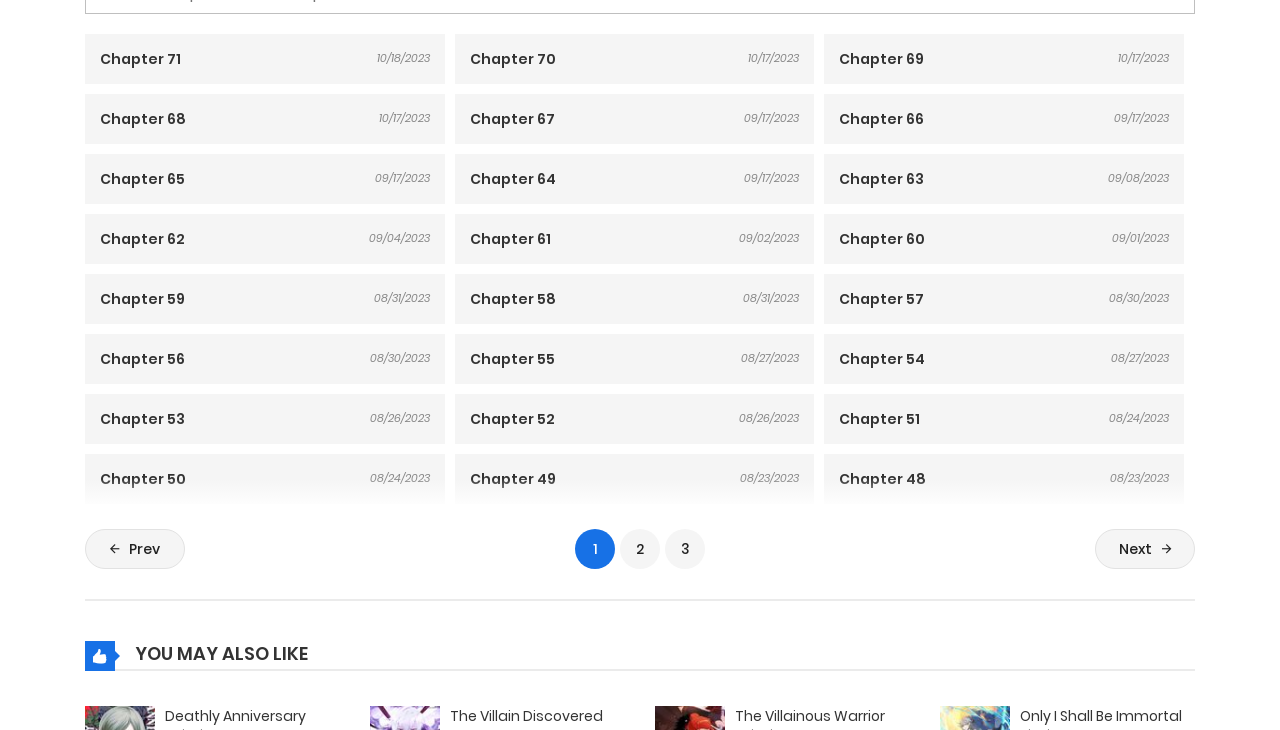Identify the bounding box coordinates of the specific part of the webpage to click to complete this instruction: "Read Deathly Anniversary".

[0.129, 0.967, 0.239, 0.994]